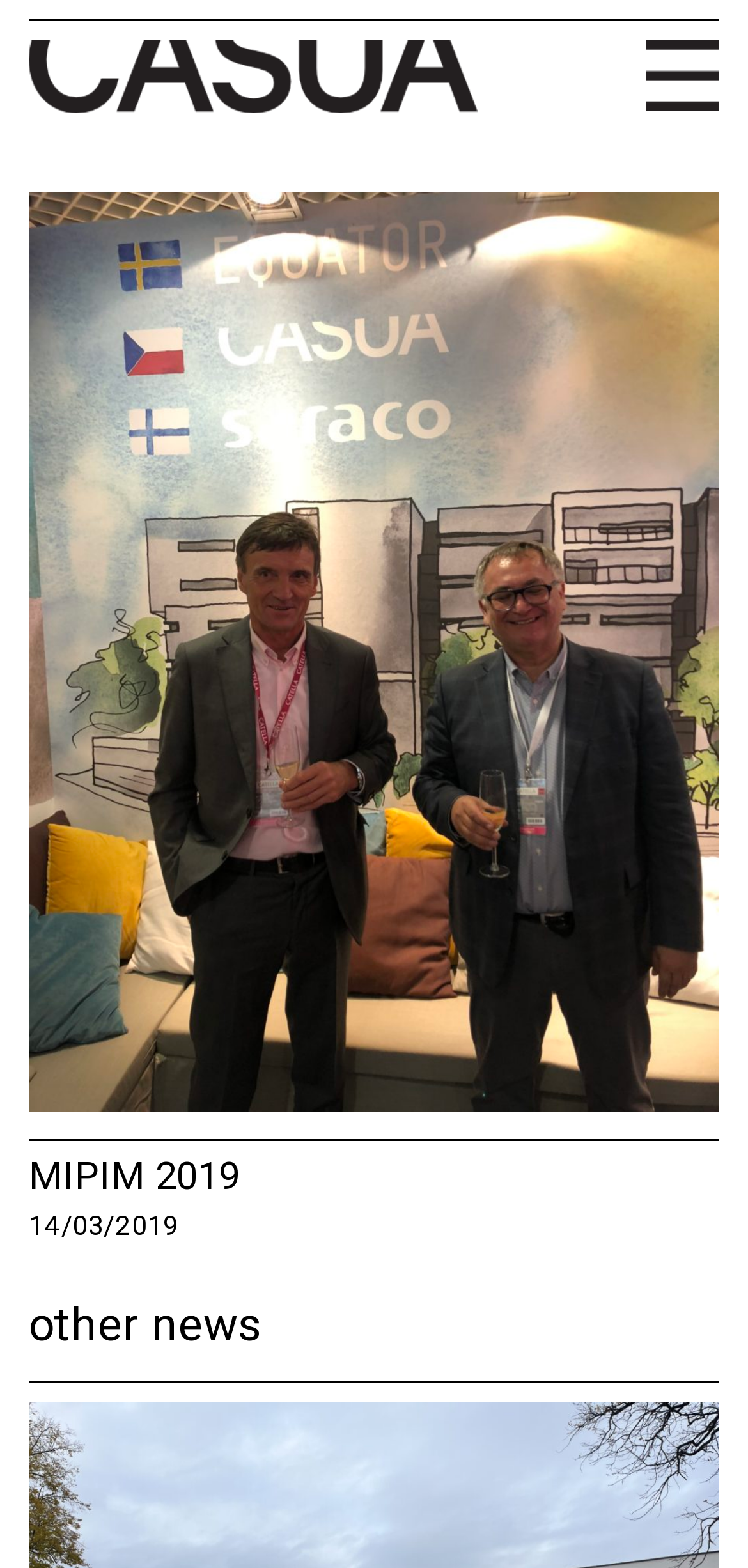Please answer the following question using a single word or phrase: 
How many links are there on the webpage?

3